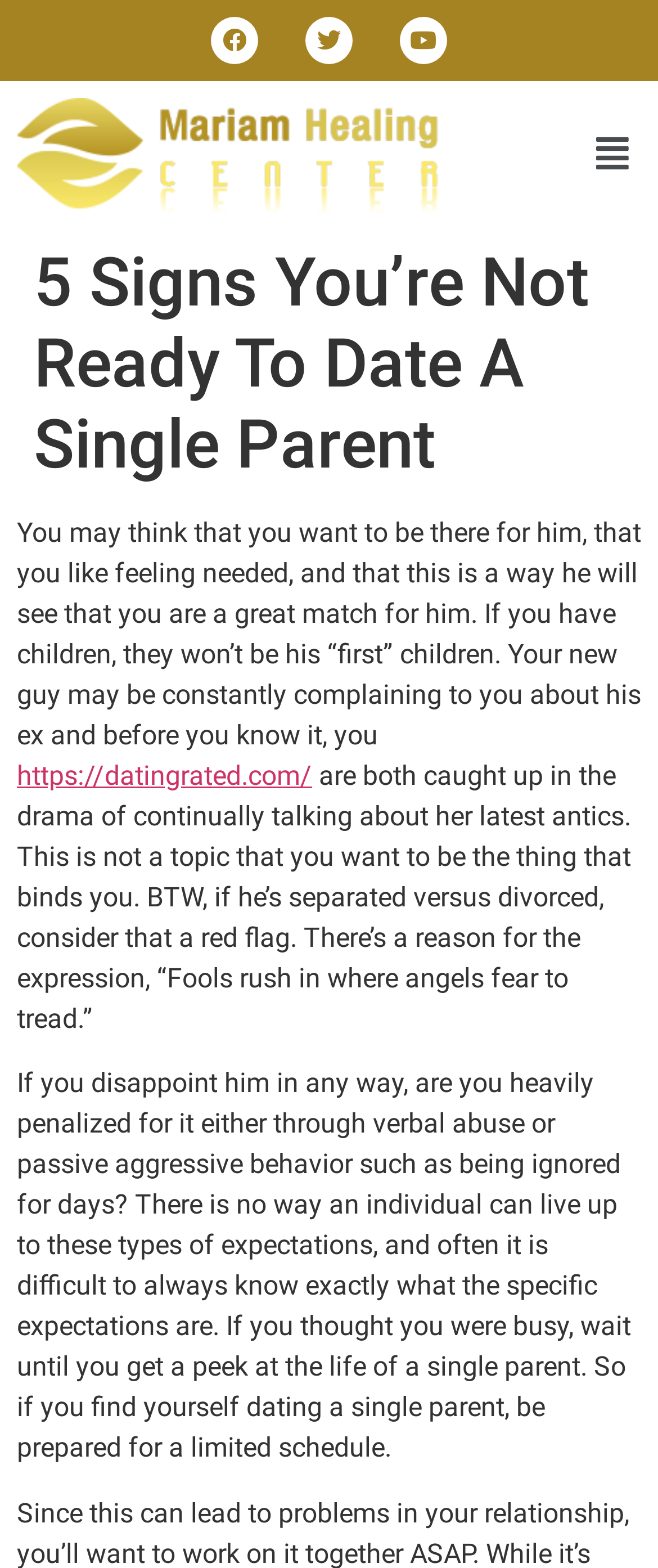Using the information from the screenshot, answer the following question thoroughly:
What is the tone of the article?

The tone of the article appears to be cautionary, as it highlights the potential pitfalls and red flags of dating a single parent, and advises readers to be aware of these signs before getting into a relationship.